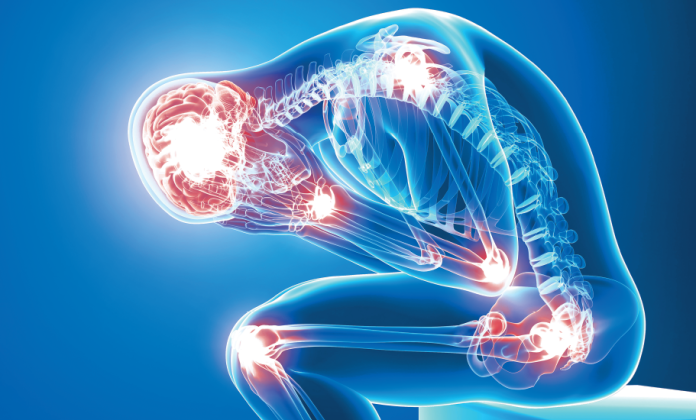Elaborate on the contents of the image in a comprehensive manner.

An informative depiction illustrating the experience of pain, this image features a transparent human figure in a seated position, representing a common posture associated with discomfort. Various joints in the body, including the head, shoulders, elbows, and knees, are highlighted with glowing red areas, symbolizing pain points. The vivid blue background contrasts sharply with the luminous elements, enhancing the visual impact of the anatomical representation. This illustration is used in the context of discussing pain control methods in New Jersey, serving as a powerful visual aid to emphasize the physical sensations associated with pain and the importance of finding effective relief methods.